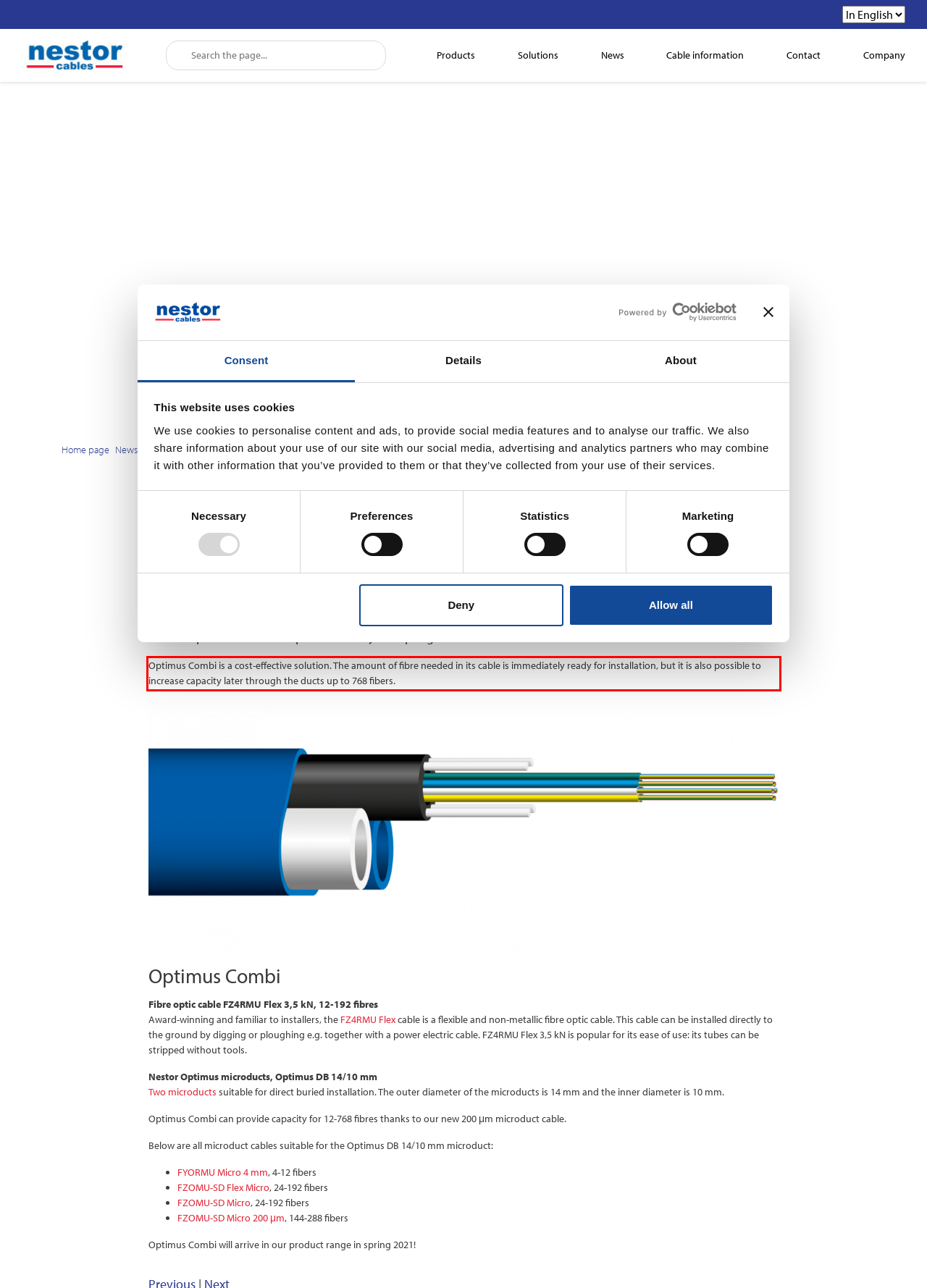Given a screenshot of a webpage containing a red bounding box, perform OCR on the text within this red bounding box and provide the text content.

Optimus Combi is a cost-effective solution. The amount of fibre needed in its cable is immediately ready for installation, but it is also possible to increase capacity later through the ducts up to 768 fibers.